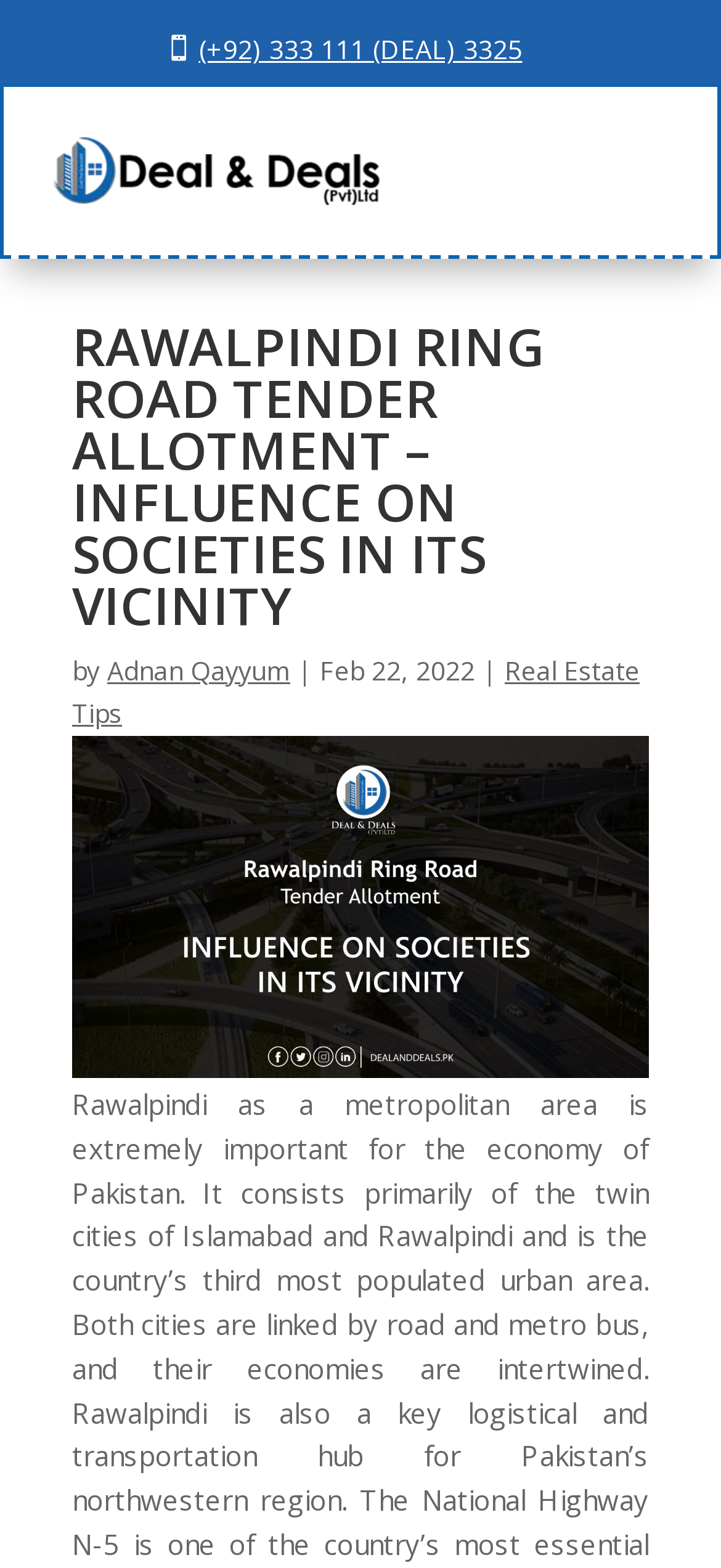Extract the bounding box of the UI element described as: "Real Estate Tips".

[0.1, 0.416, 0.887, 0.466]